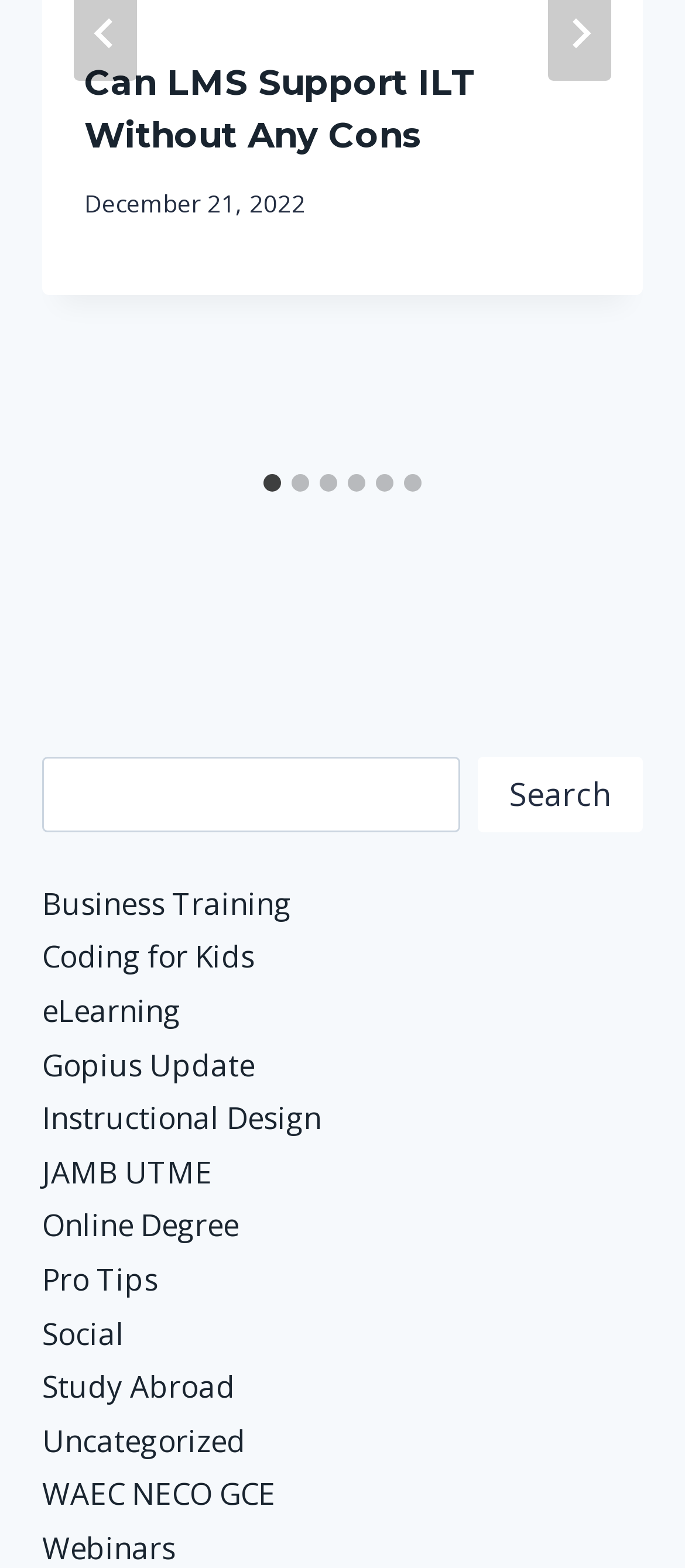What is the topic of the current article?
Please use the image to provide a one-word or short phrase answer.

LMS Support ILT